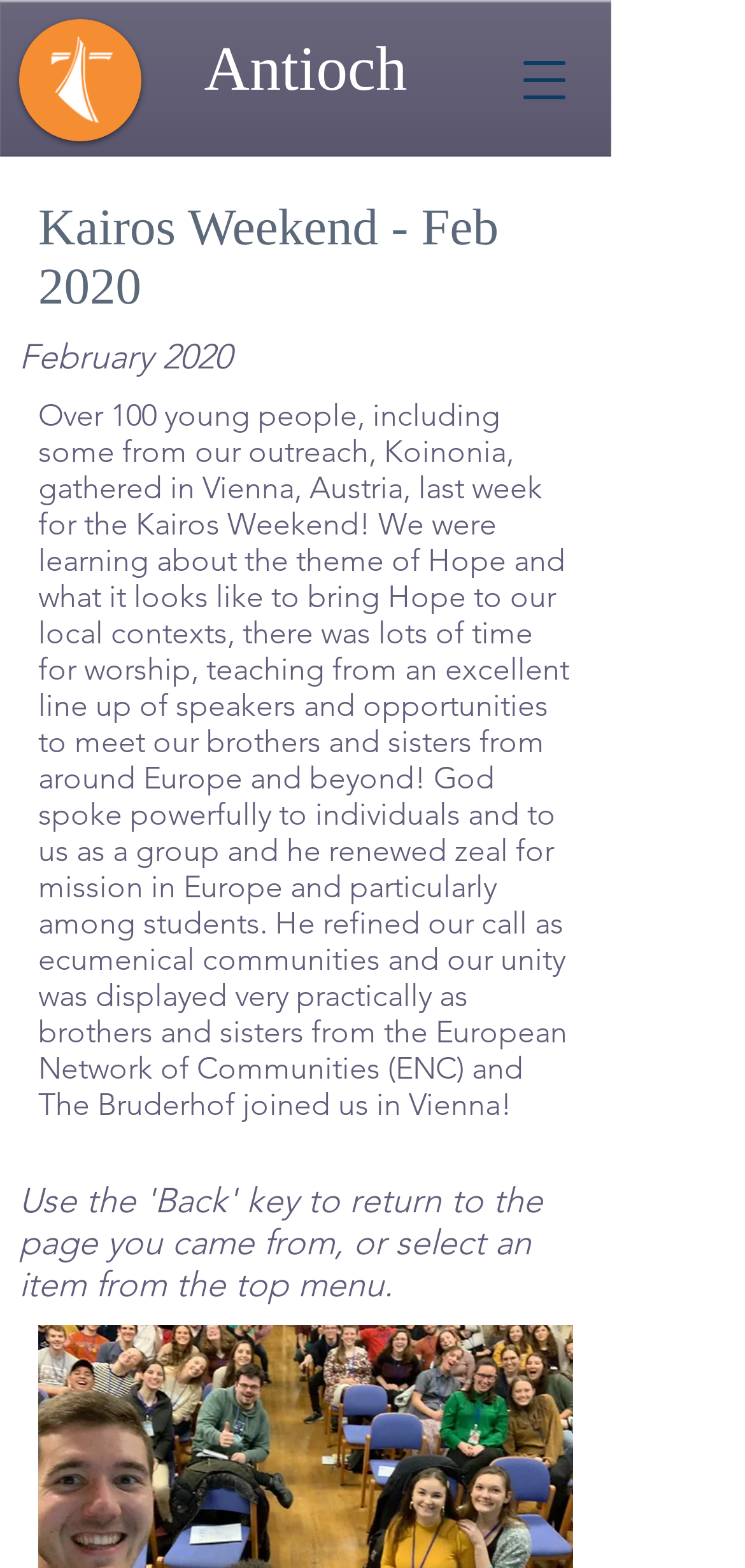What organizations joined the Kairos Weekend?
Based on the visual, give a brief answer using one word or a short phrase.

ENC and The Bruderhof